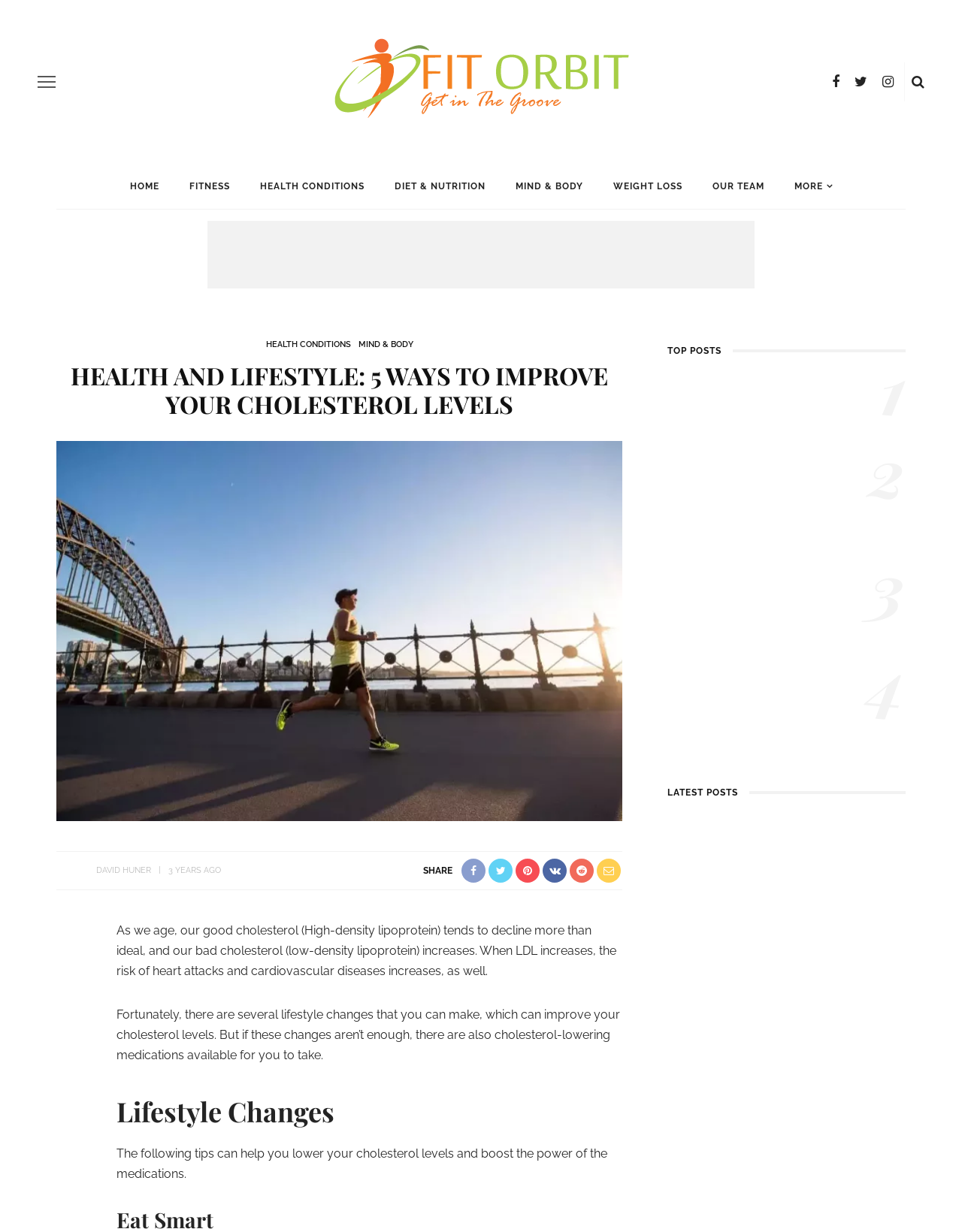Provide the bounding box coordinates of the area you need to click to execute the following instruction: "Click on the 'HEALTH CONDITIONS' link".

[0.254, 0.133, 0.394, 0.17]